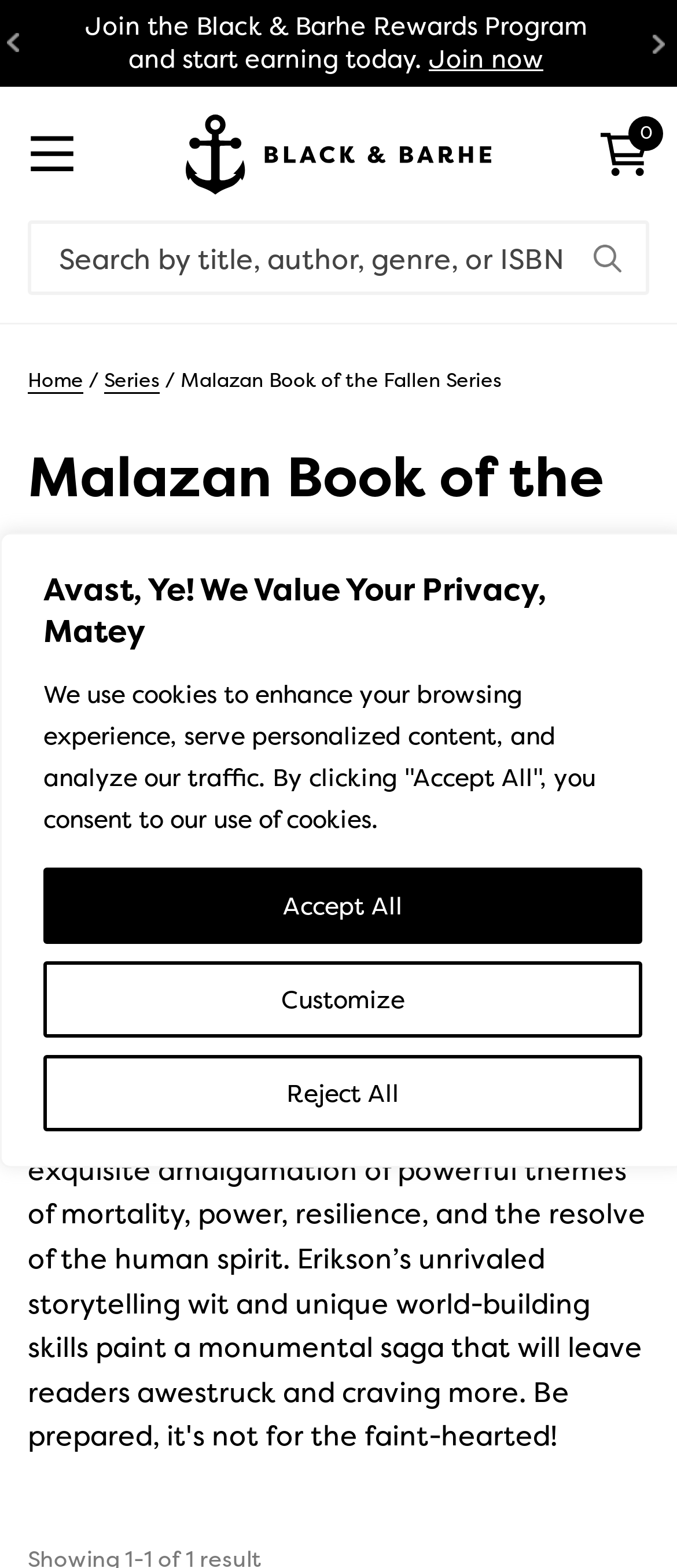Give a short answer to this question using one word or a phrase:
What is the purpose of the search box?

Search for a book title, ISBN number, genre, or author